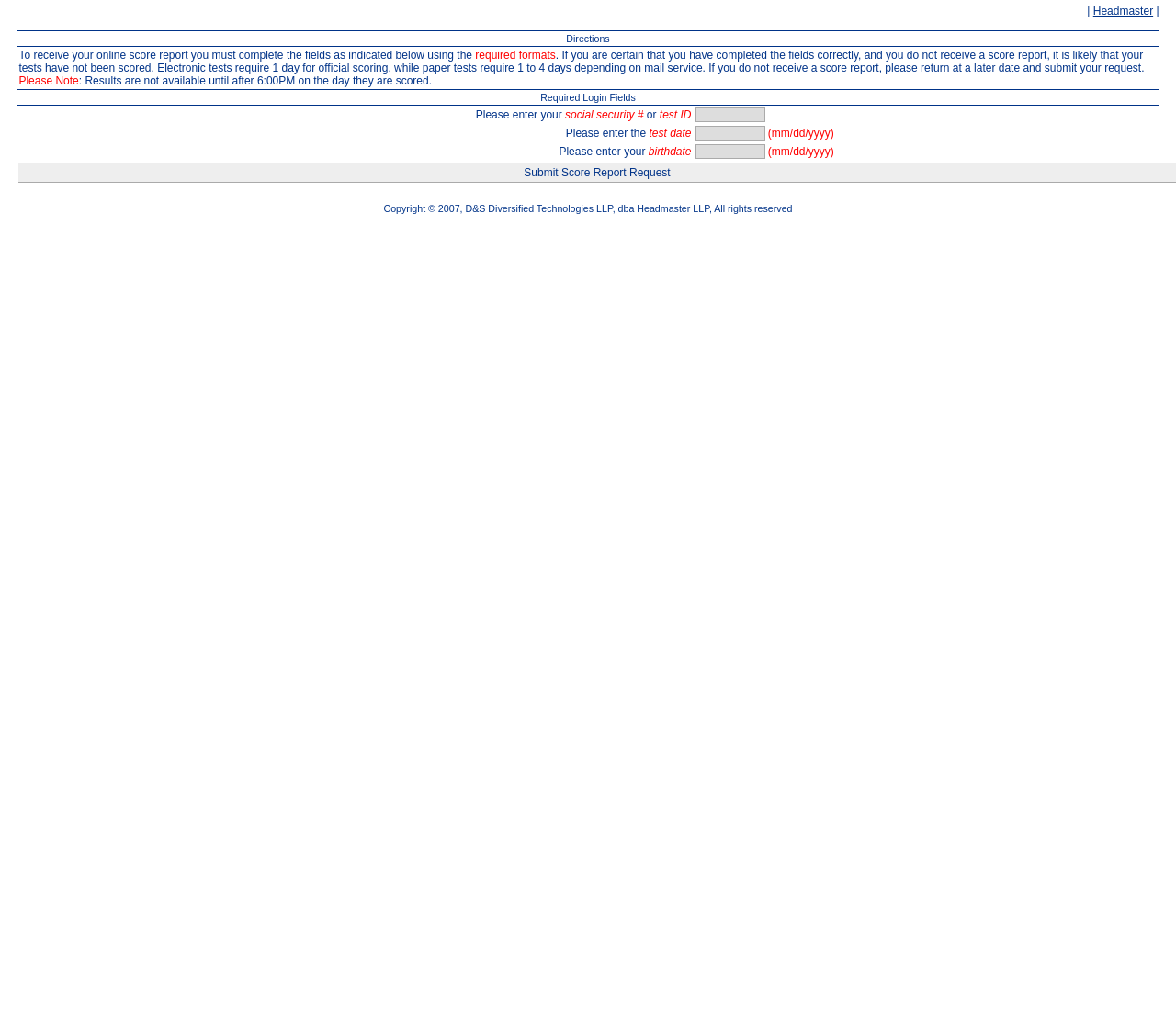What time are results available on the day they are scored?
Can you provide an in-depth and detailed response to the question?

According to the webpage, results are not available until after 6:00PM on the day they are scored.